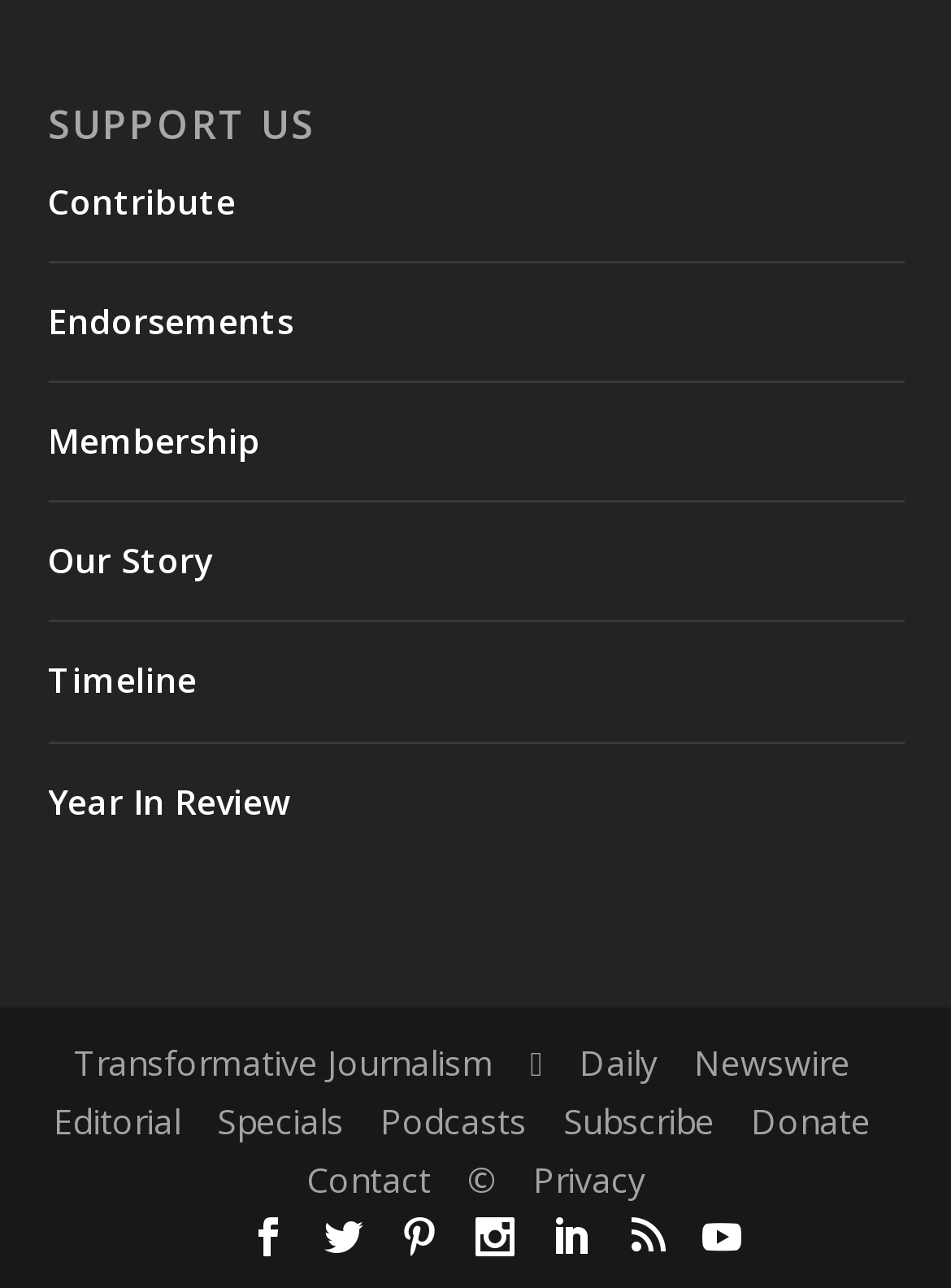Determine the bounding box coordinates in the format (top-left x, top-left y, bottom-right x, bottom-right y). Ensure all values are floating point numbers between 0 and 1. Identify the bounding box of the UI element described by: Year In Review

[0.05, 0.603, 0.304, 0.639]